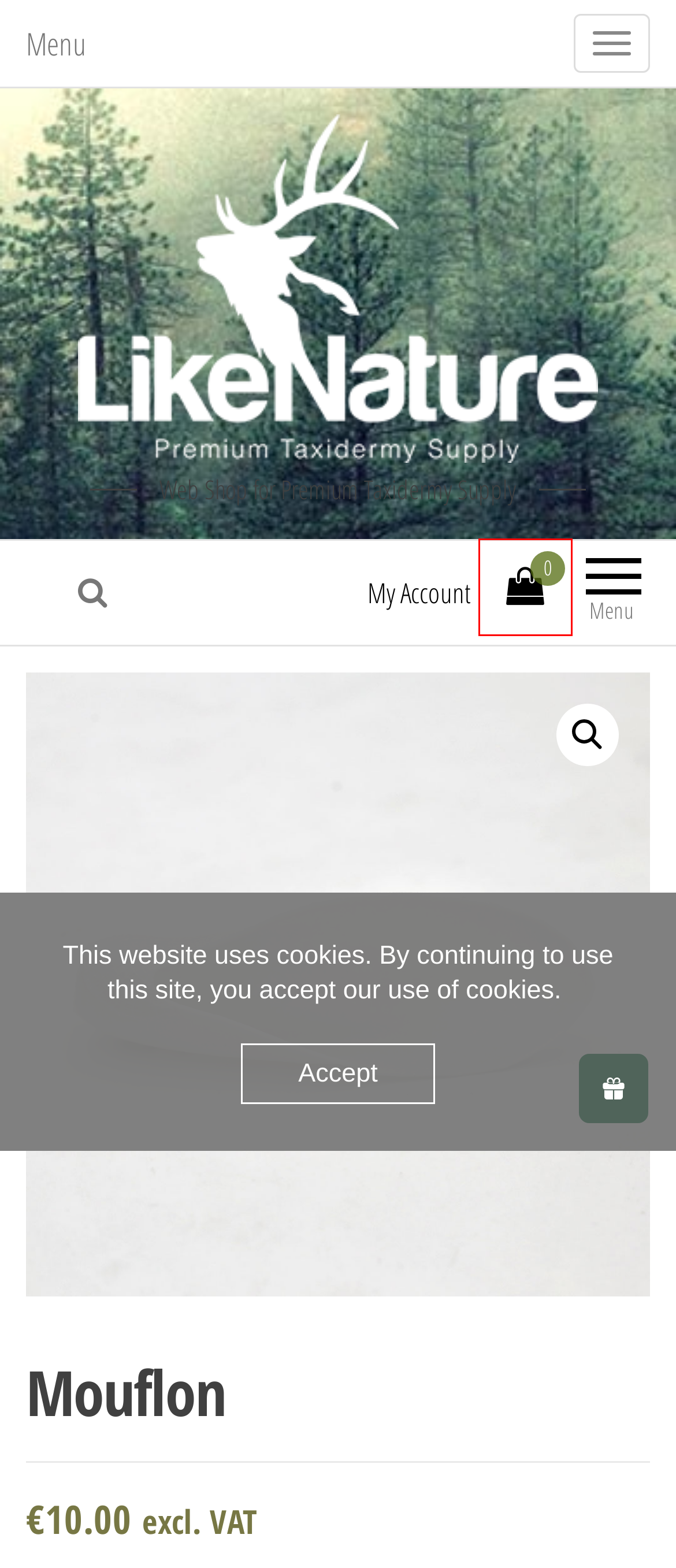Look at the screenshot of a webpage, where a red bounding box highlights an element. Select the best description that matches the new webpage after clicking the highlighted element. Here are the candidates:
A. Like Nature - Premium Taxidermy Supply Webshop
B. Like Nature - Matuska Products
C. Like Nature - TruBond
D. Tanning | Like Nature - Premium online Taxidermy Supply
E. Trophy Shields, Plates, Panels & Clamps | Like Nature - Premium online Taxidermy Supply
F. Like Nature - My Account
G. Like Nature - McKenzie Products
H. Like Nature - Basket

H